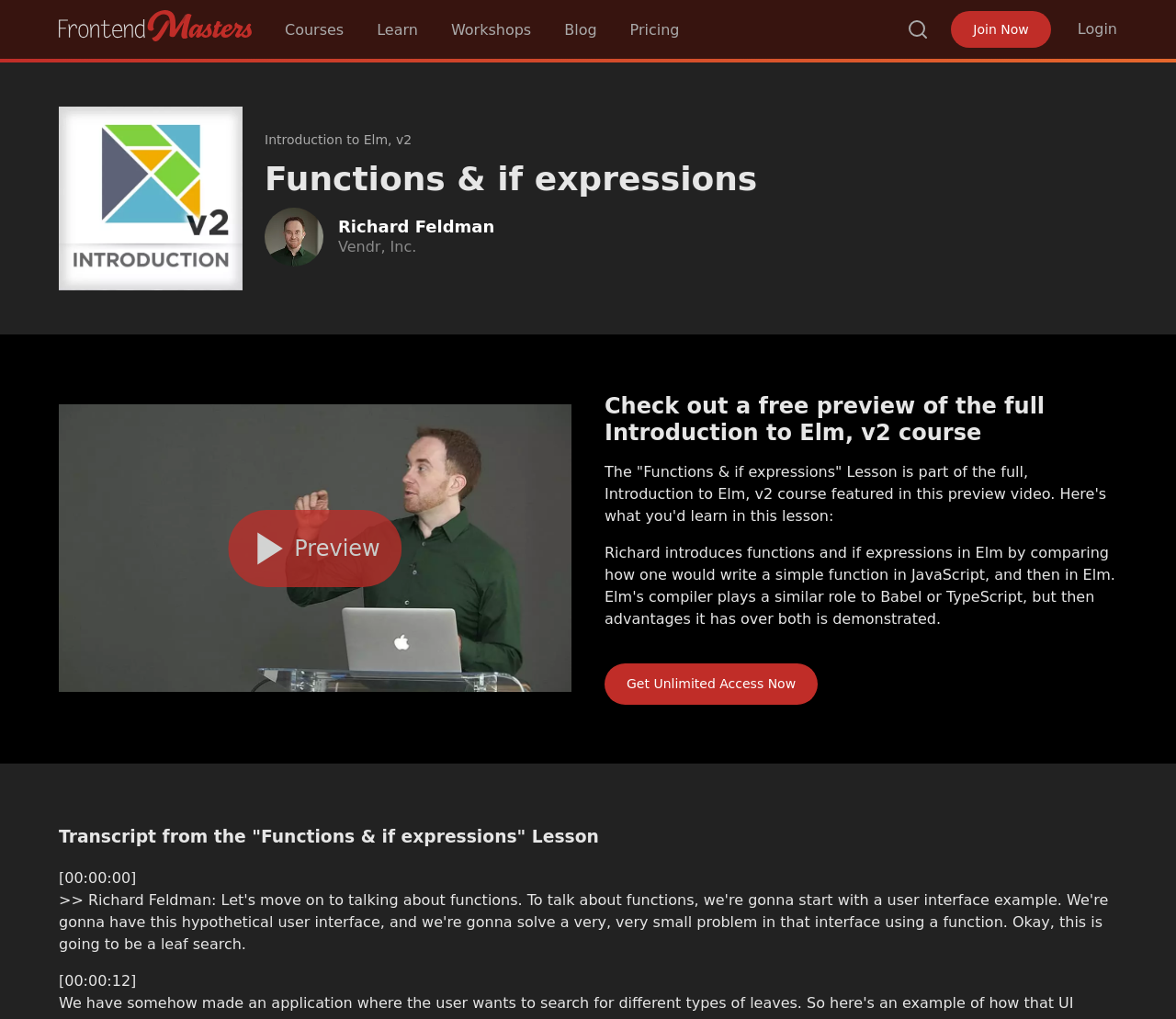Please provide a one-word or short phrase answer to the question:
What is the topic of the 'Functions & if expressions' lesson?

Elm